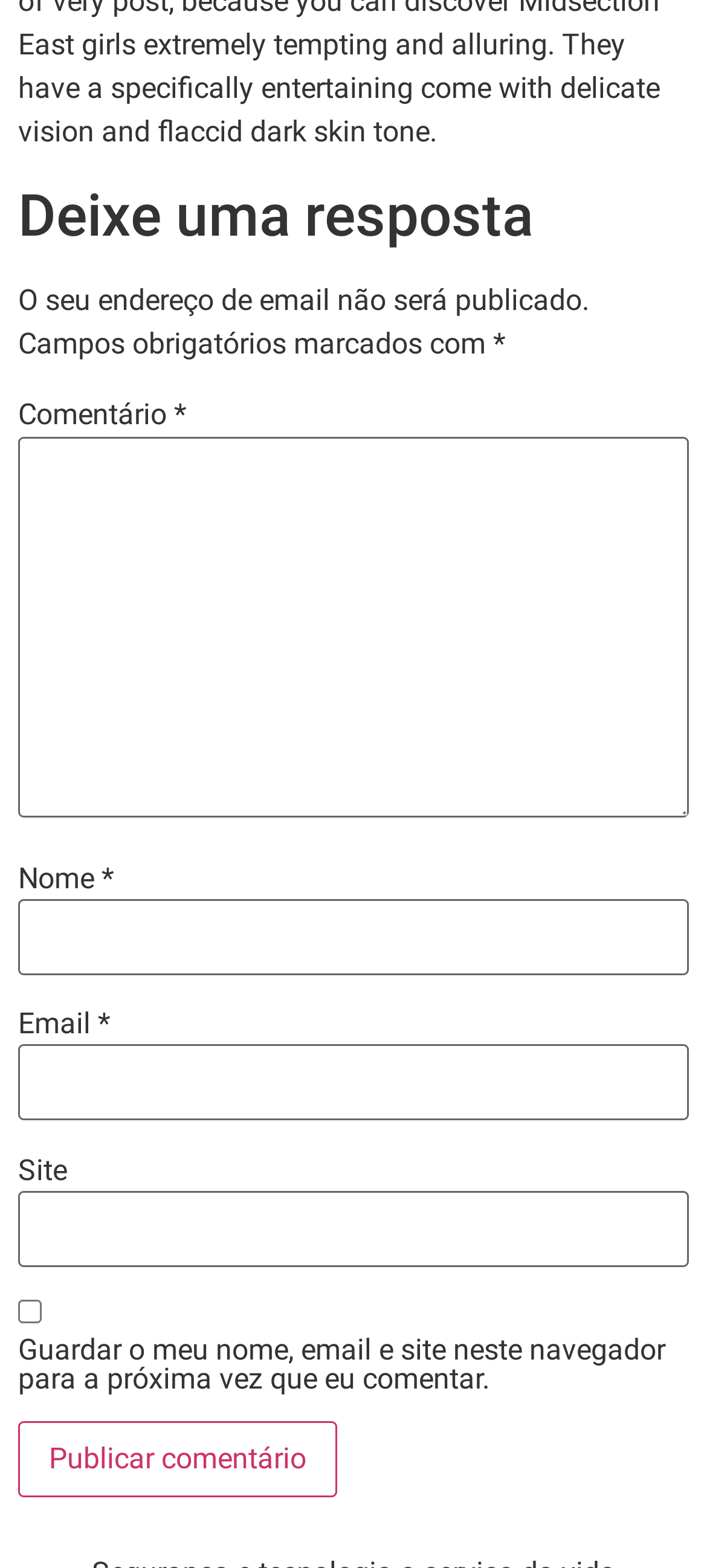What is the button at the bottom of the page for?
Based on the screenshot, answer the question with a single word or phrase.

Publish comment